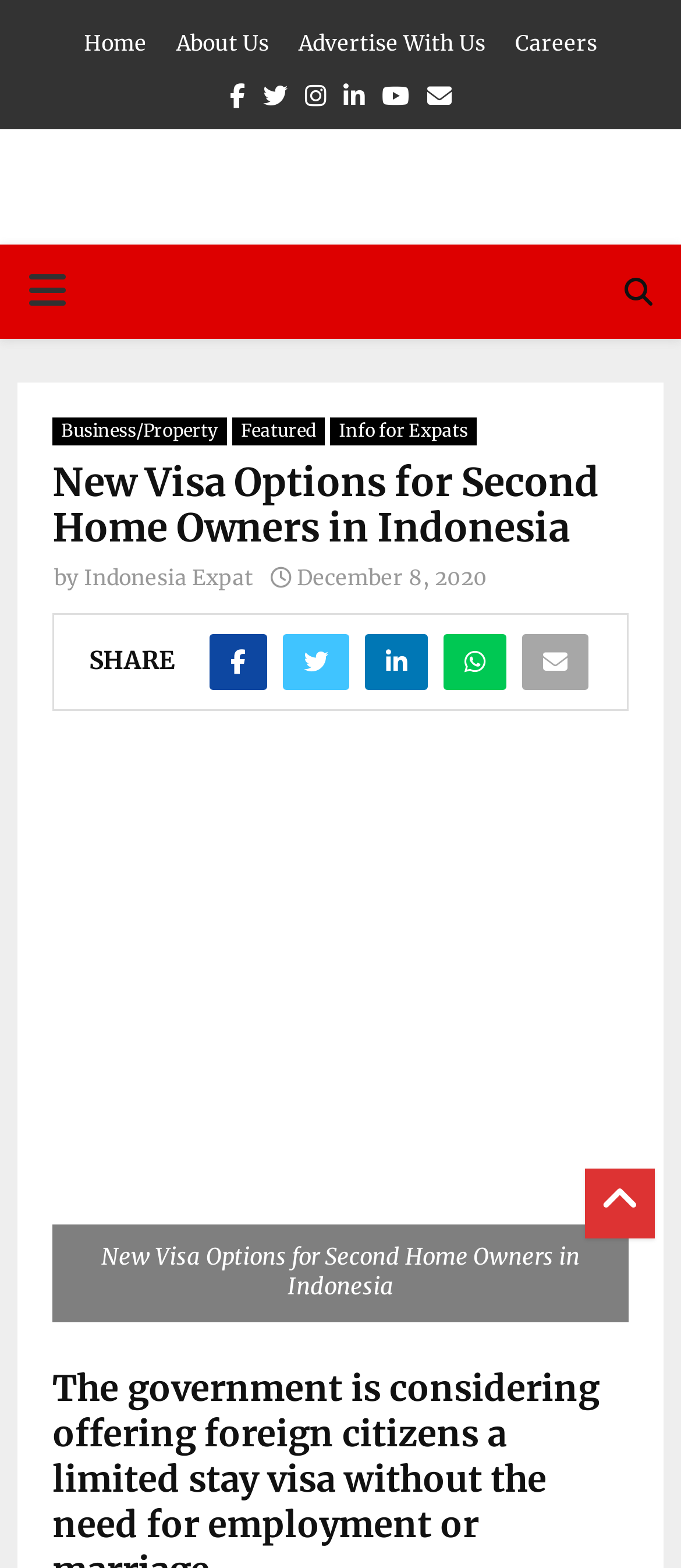Find the bounding box of the web element that fits this description: "Home".

[0.123, 0.018, 0.215, 0.038]